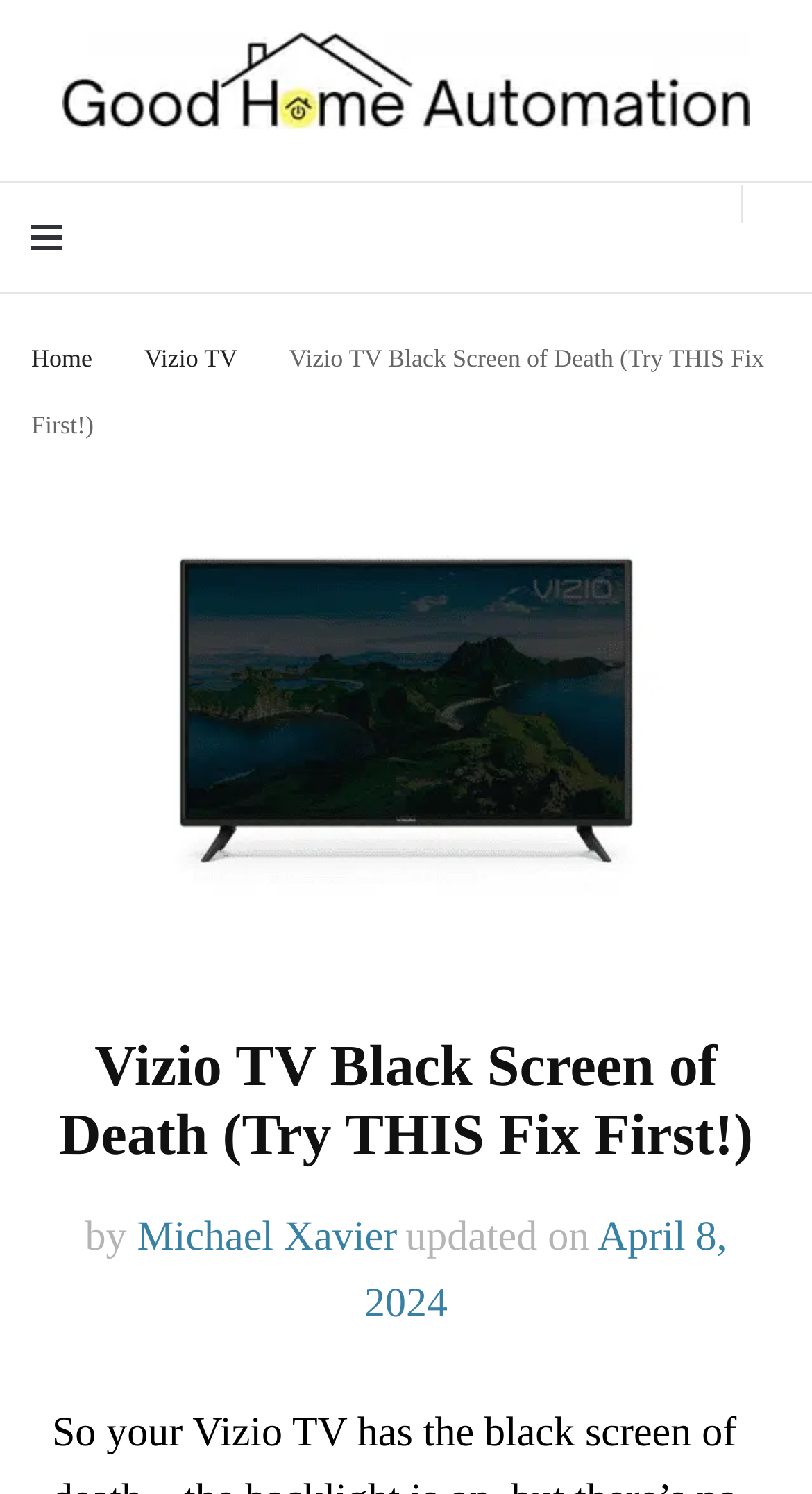What type of content does the website provide?
Examine the image closely and answer the question with as much detail as possible.

I determined the type of content provided by the website by looking at the text at the top of the webpage, which says 'Tech troubleshooting and smart home guides'. This suggests that the website provides guides and troubleshooting tips for tech and smart home-related issues.